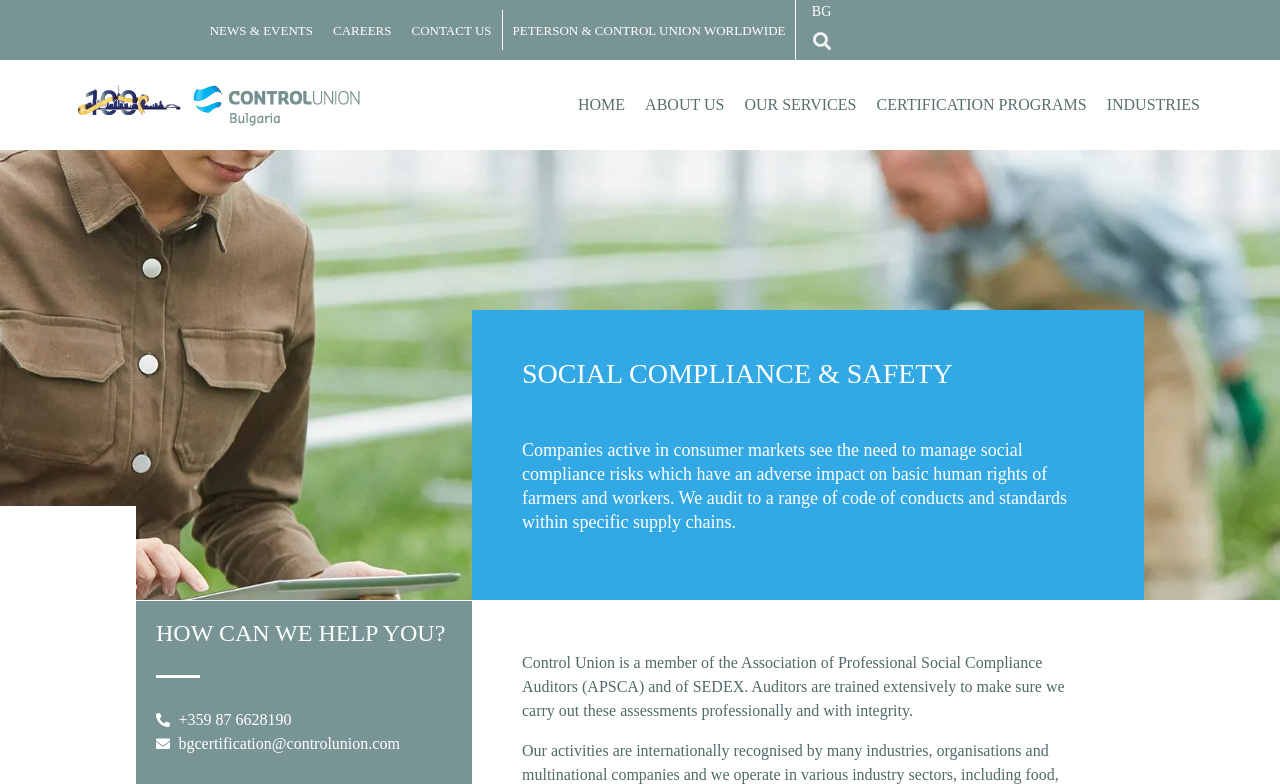Find the bounding box coordinates of the clickable region needed to perform the following instruction: "Contact us via phone". The coordinates should be provided as four float numbers between 0 and 1, i.e., [left, top, right, bottom].

[0.122, 0.903, 0.353, 0.934]